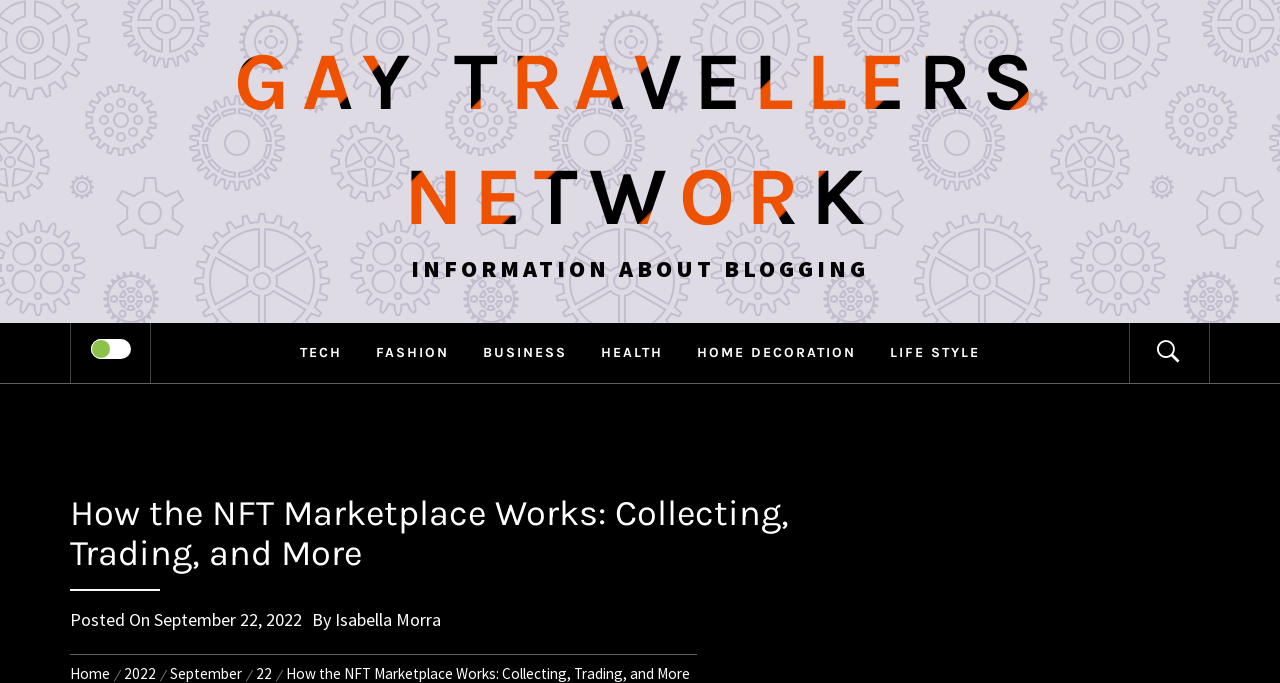Find the bounding box coordinates for the UI element that matches this description: "Business".

[0.366, 0.473, 0.455, 0.561]